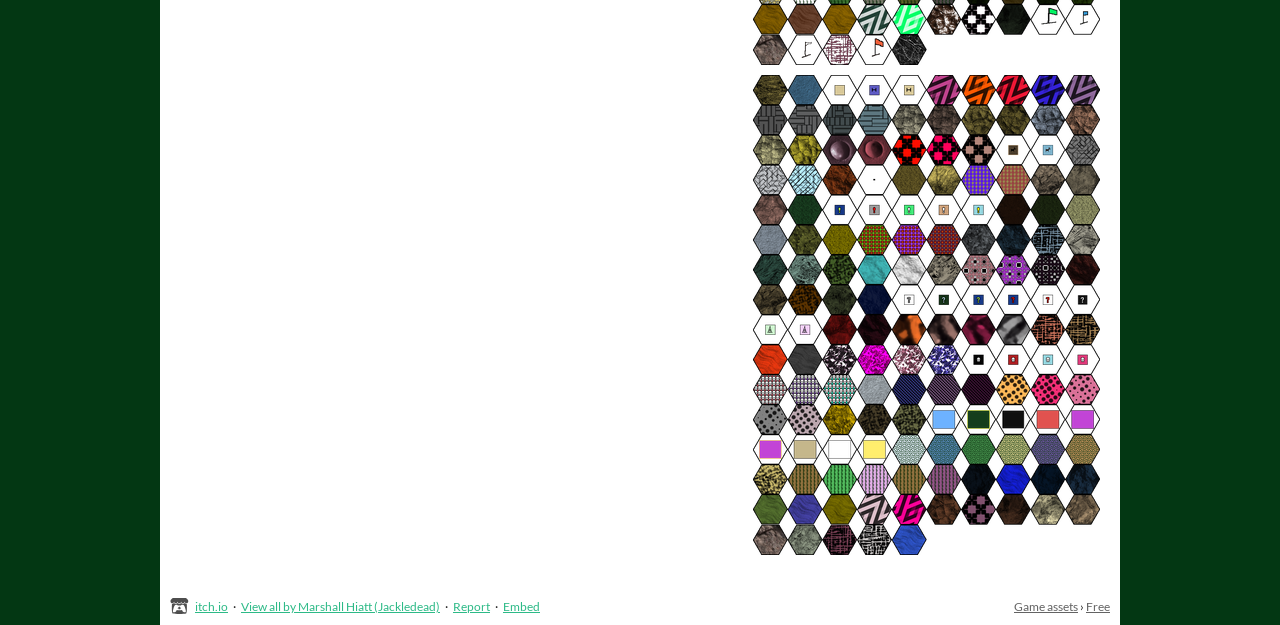What is the text of the second link from the left at the bottom?
From the screenshot, provide a brief answer in one word or phrase.

itch.io